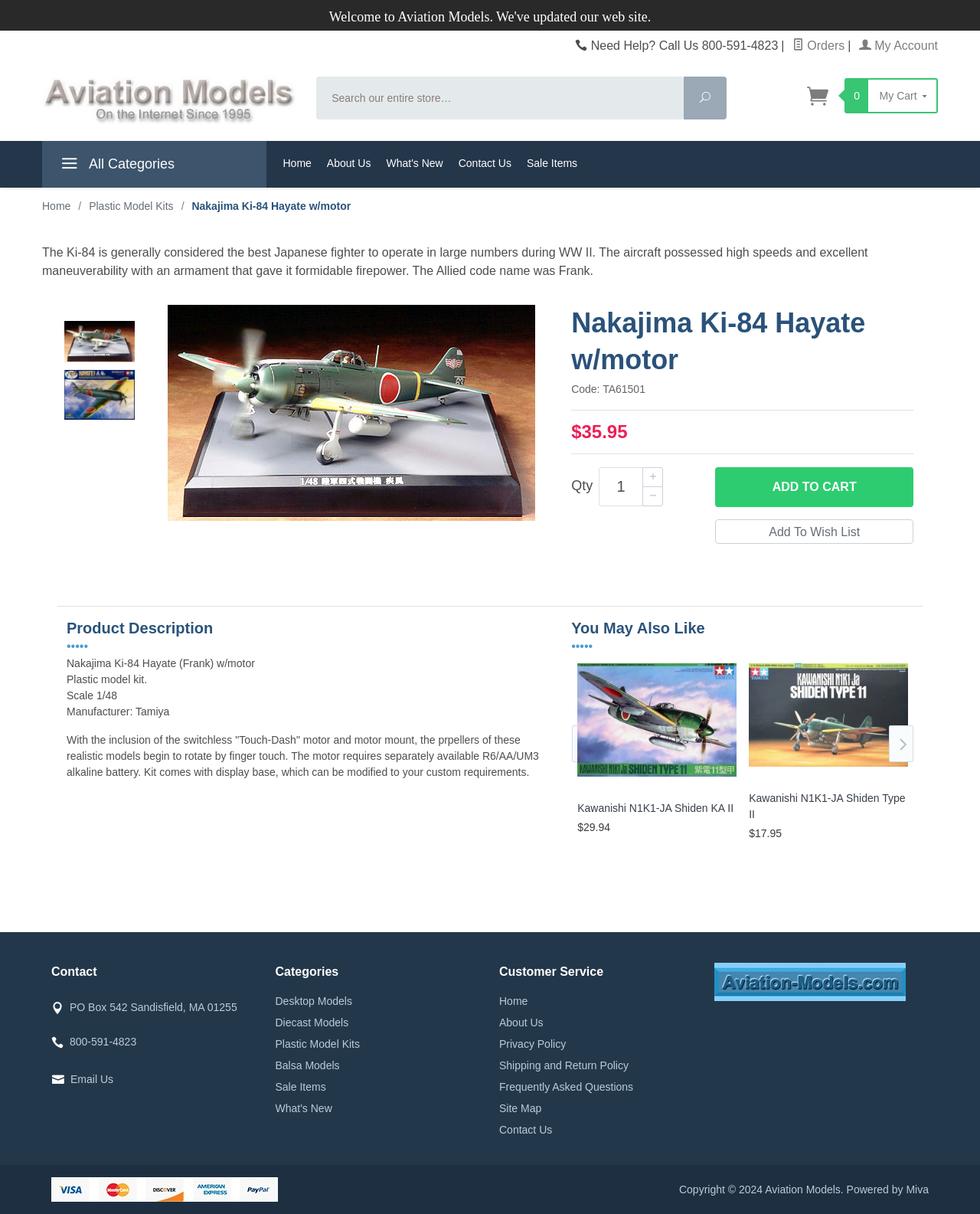What is the purpose of the 'ADD TO CART' button?
Answer the question with a single word or phrase derived from the image.

To add the product to the cart